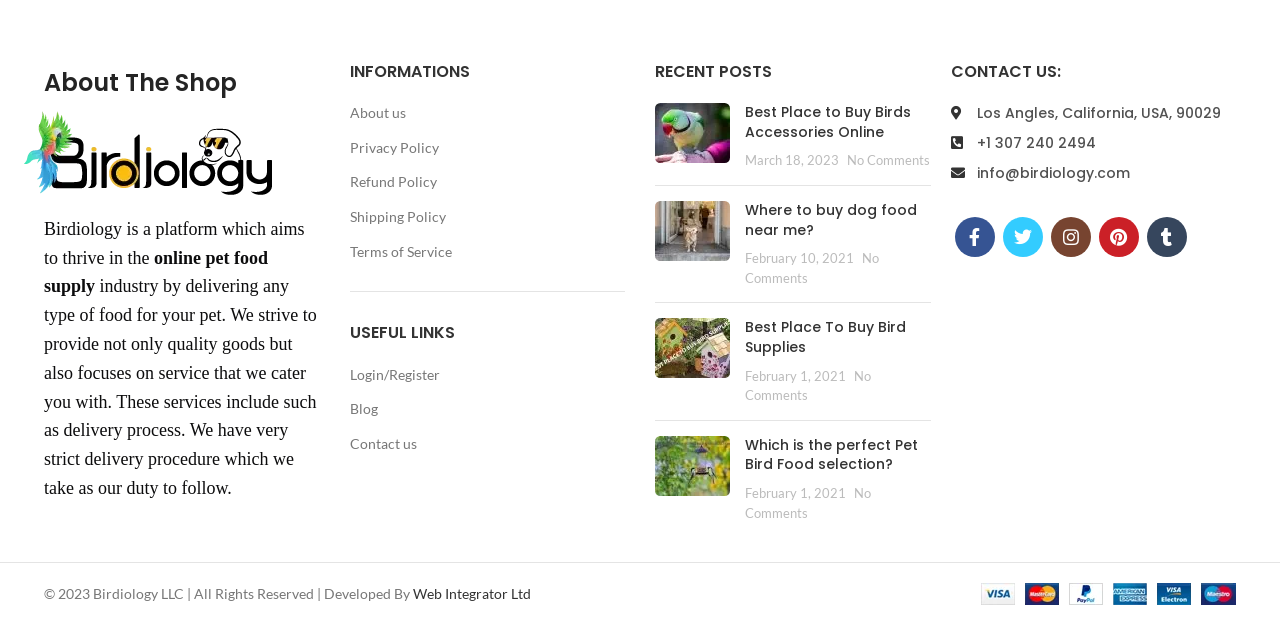How many social media links are available? Look at the image and give a one-word or short phrase answer.

5